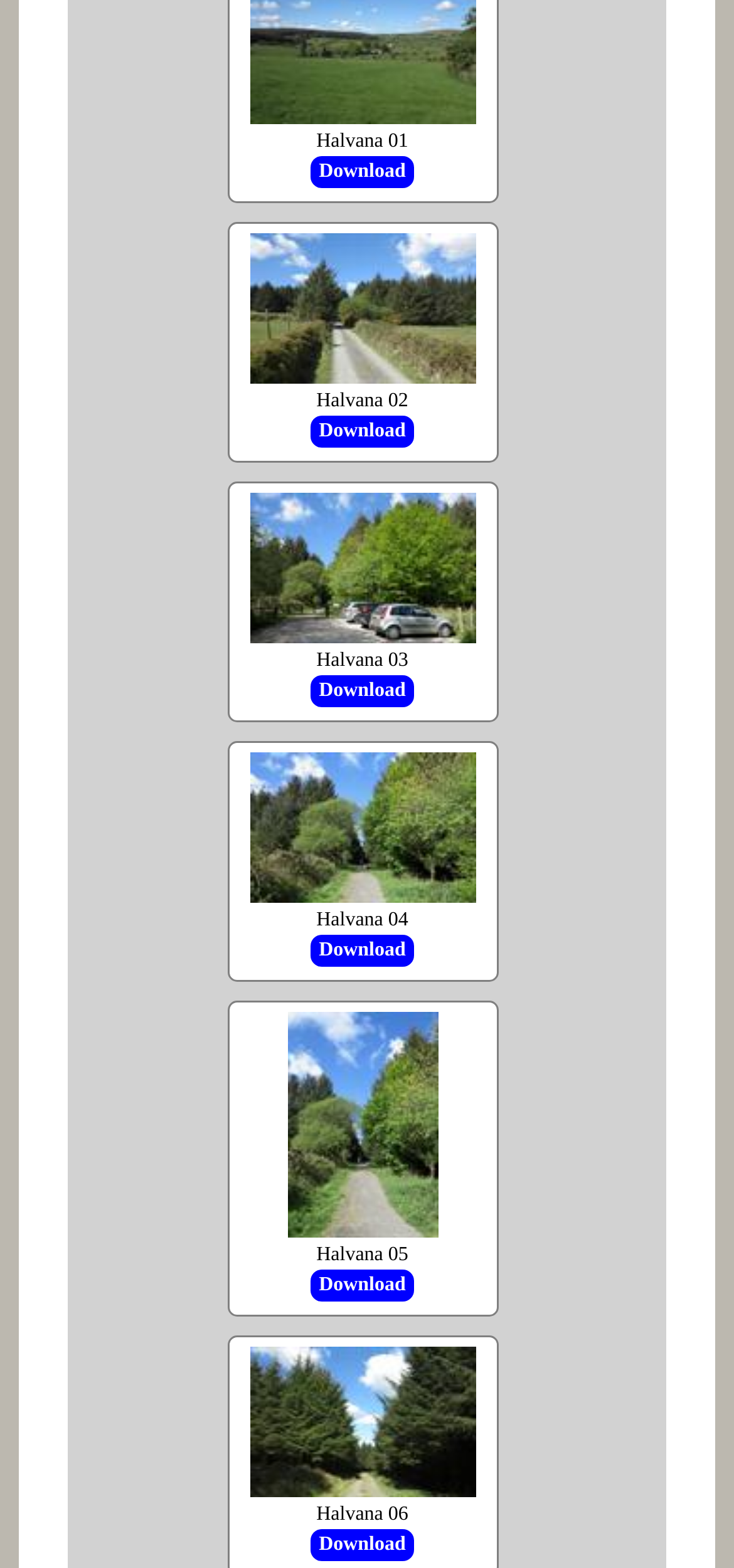Identify the bounding box coordinates for the region to click in order to carry out this instruction: "click Halvana Photo". Provide the coordinates using four float numbers between 0 and 1, formatted as [left, top, right, bottom].

[0.34, 0.065, 0.647, 0.083]